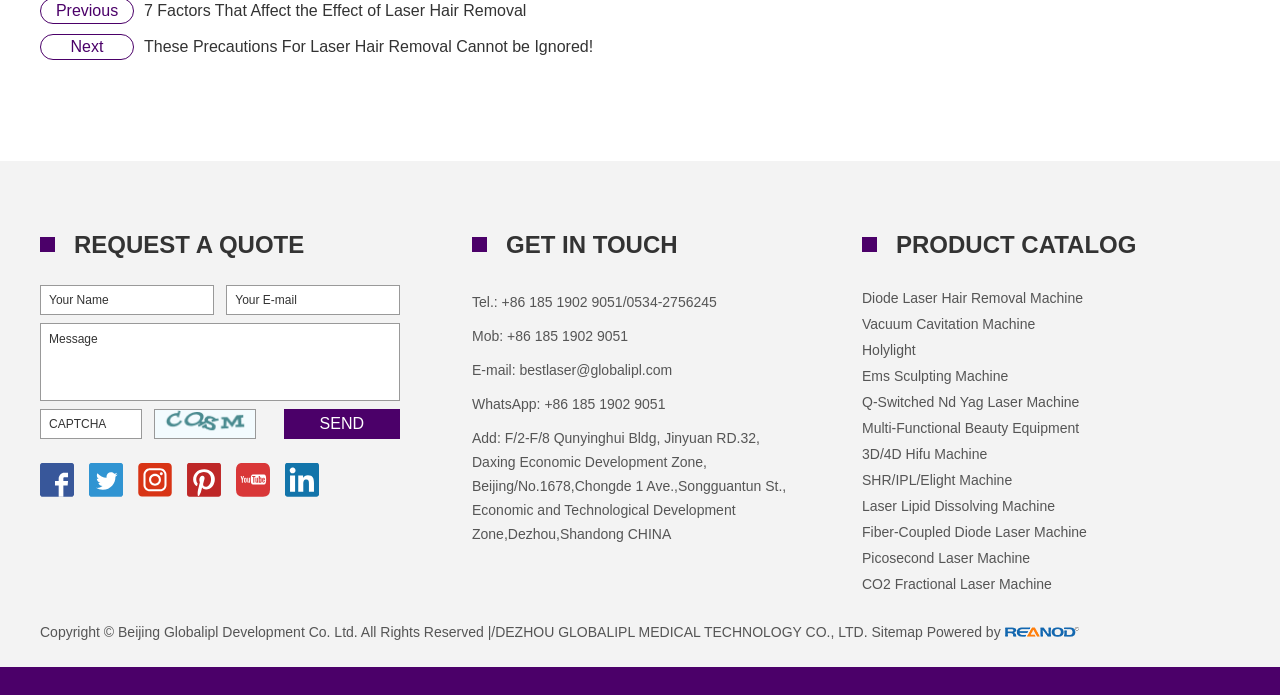Respond to the question below with a single word or phrase: What is the name of the company?

Beijing Globalipl Development Co. Ltd.